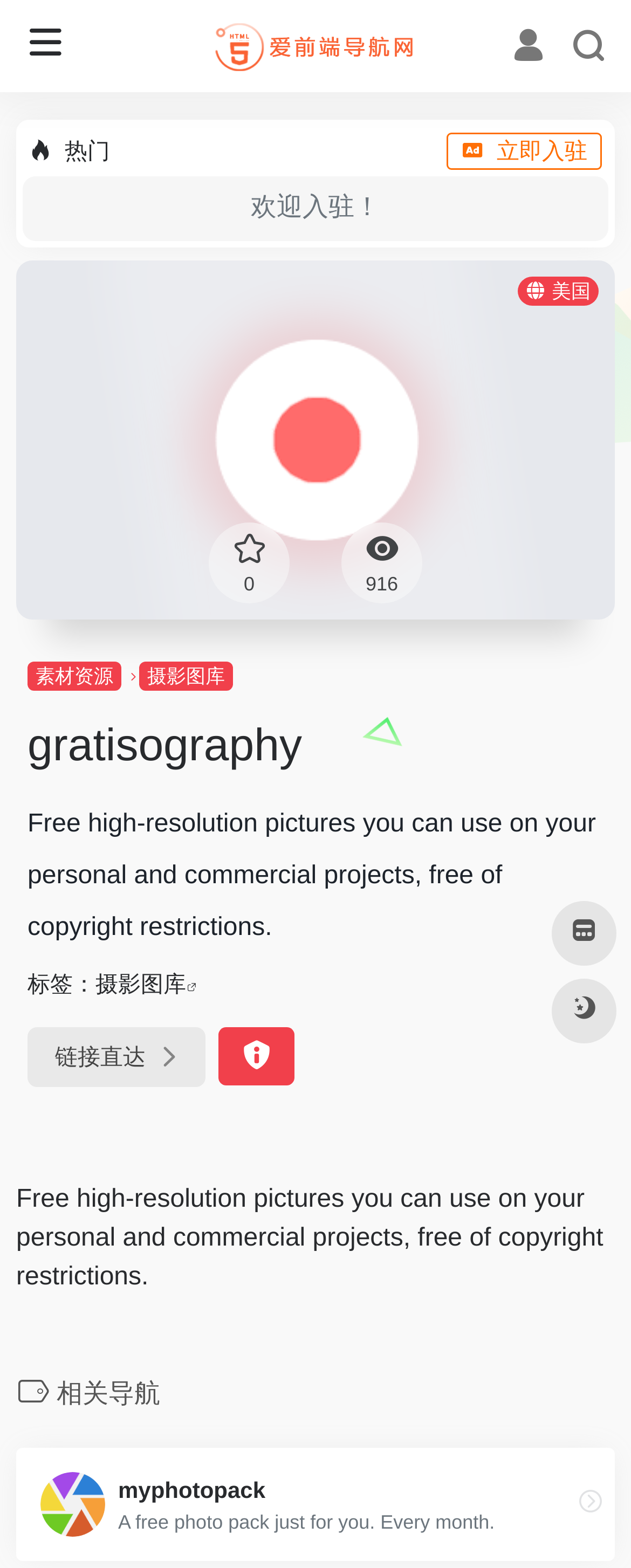Identify the bounding box coordinates of the clickable region to carry out the given instruction: "Click on the link to access the photography library".

[0.221, 0.422, 0.369, 0.441]